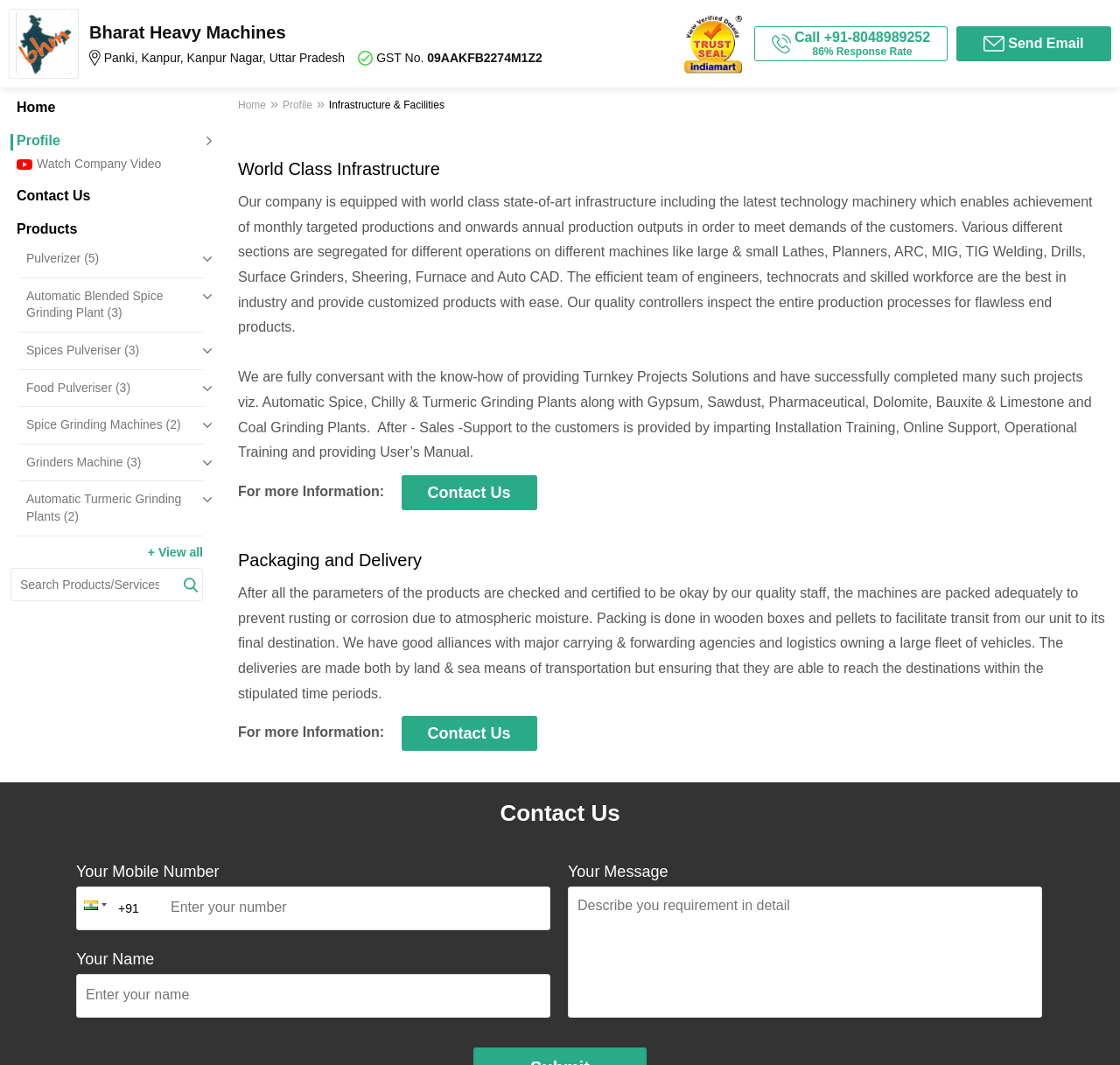Determine the bounding box coordinates of the section to be clicked to follow the instruction: "Click the 'Home' link". The coordinates should be given as four float numbers between 0 and 1, formatted as [left, top, right, bottom].

[0.009, 0.094, 0.181, 0.108]